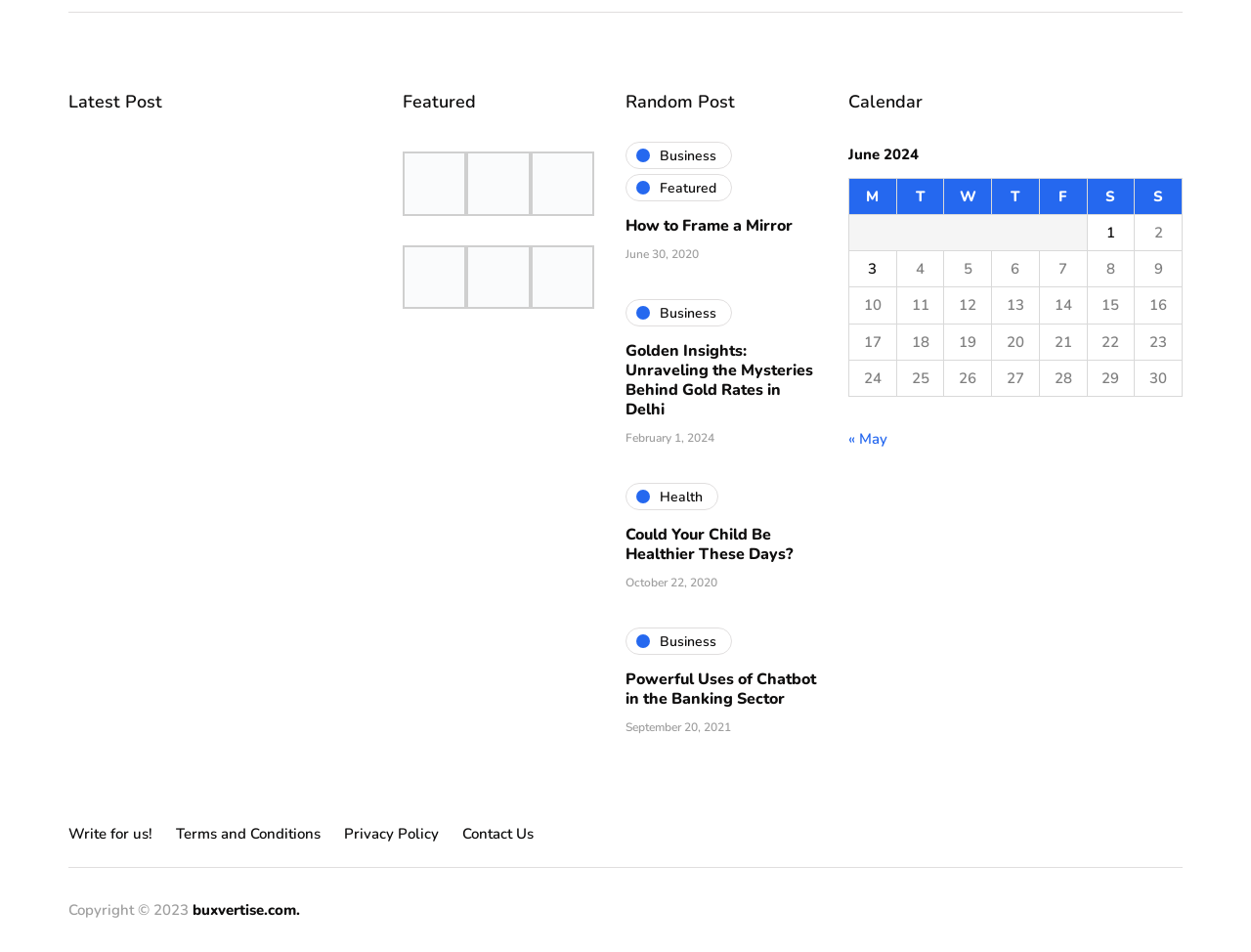Can you find the bounding box coordinates for the element to click on to achieve the instruction: "View the 'How to Frame a Mirror' post"?

[0.5, 0.227, 0.655, 0.248]